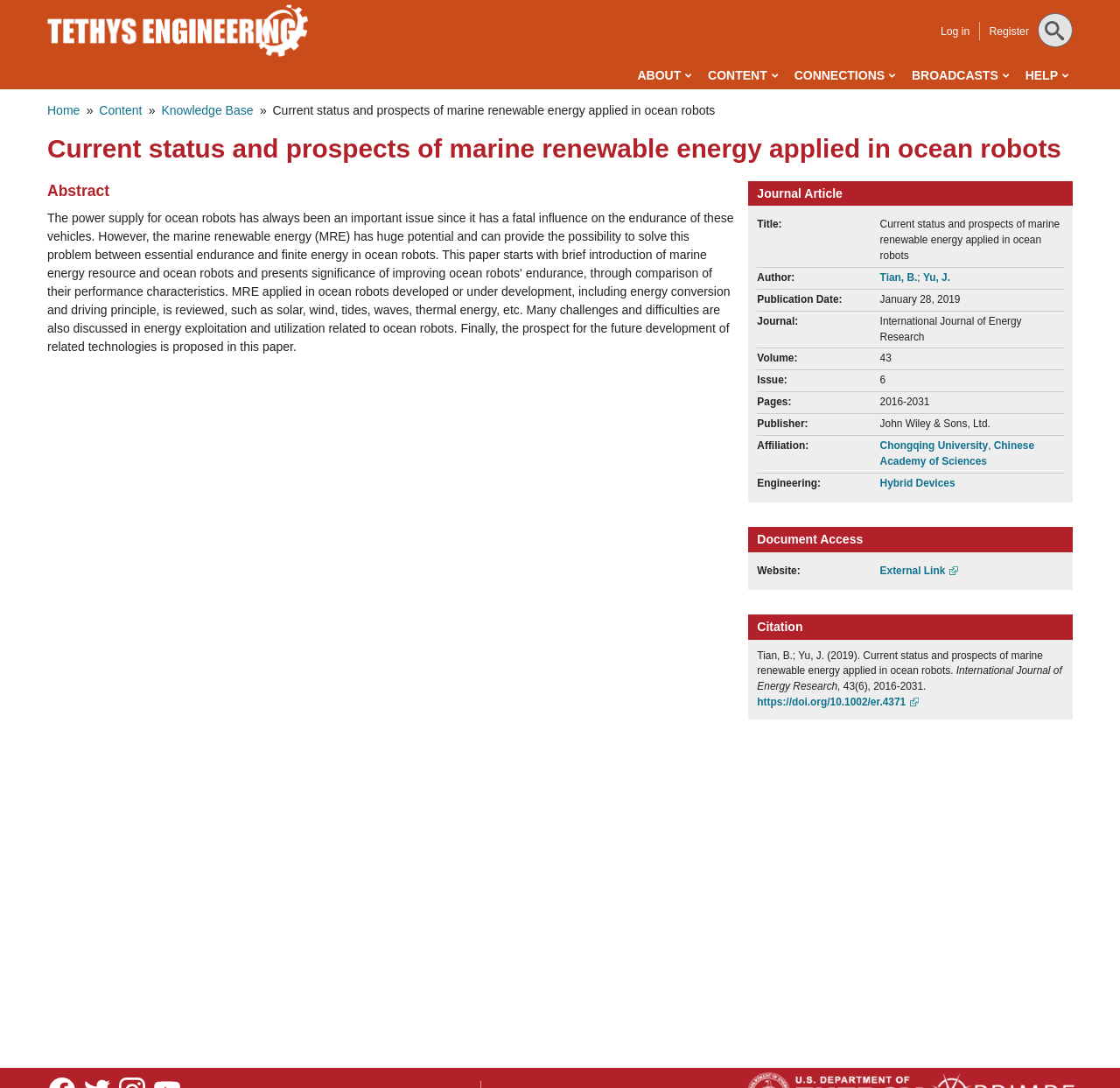Can you specify the bounding box coordinates of the area that needs to be clicked to fulfill the following instruction: "Click the 'Register' link"?

[0.883, 0.023, 0.919, 0.035]